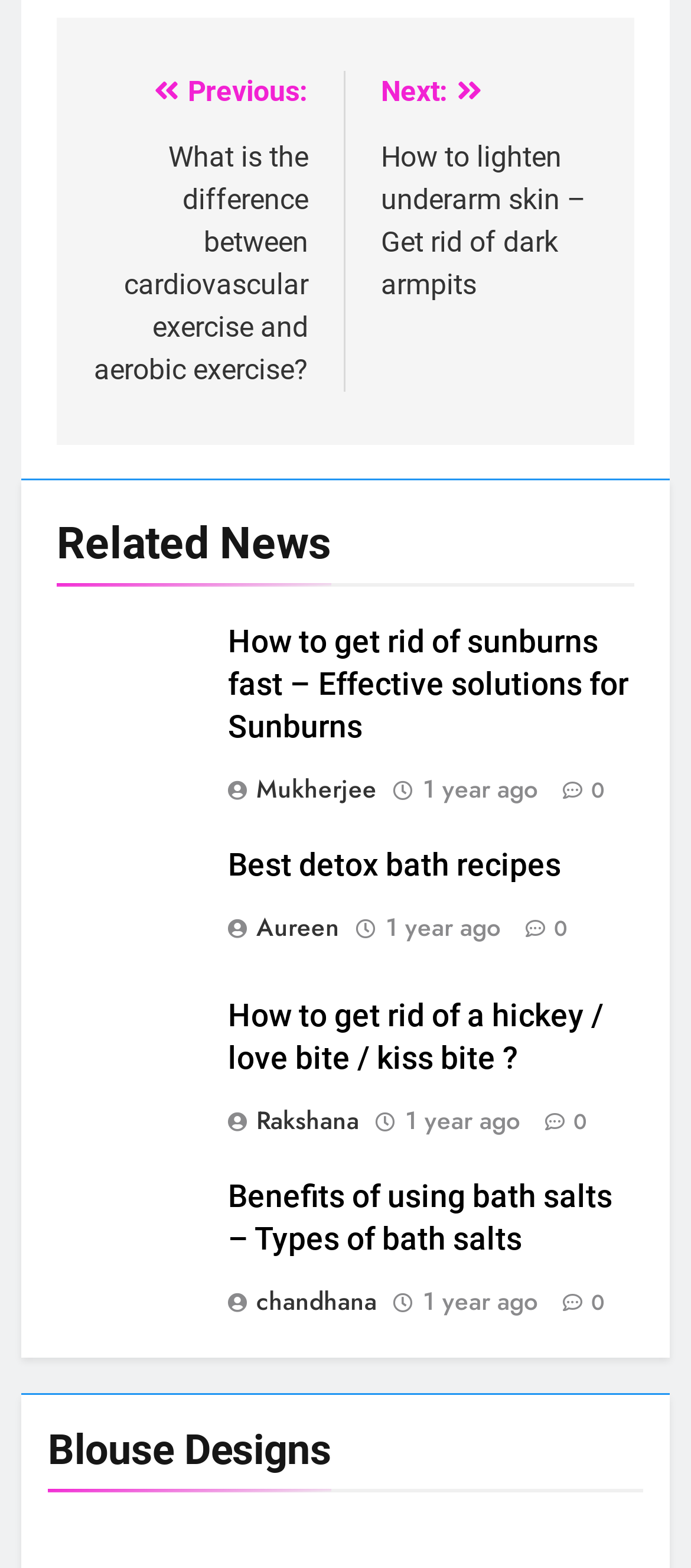Mark the bounding box of the element that matches the following description: "Aureen".

[0.329, 0.579, 0.509, 0.602]